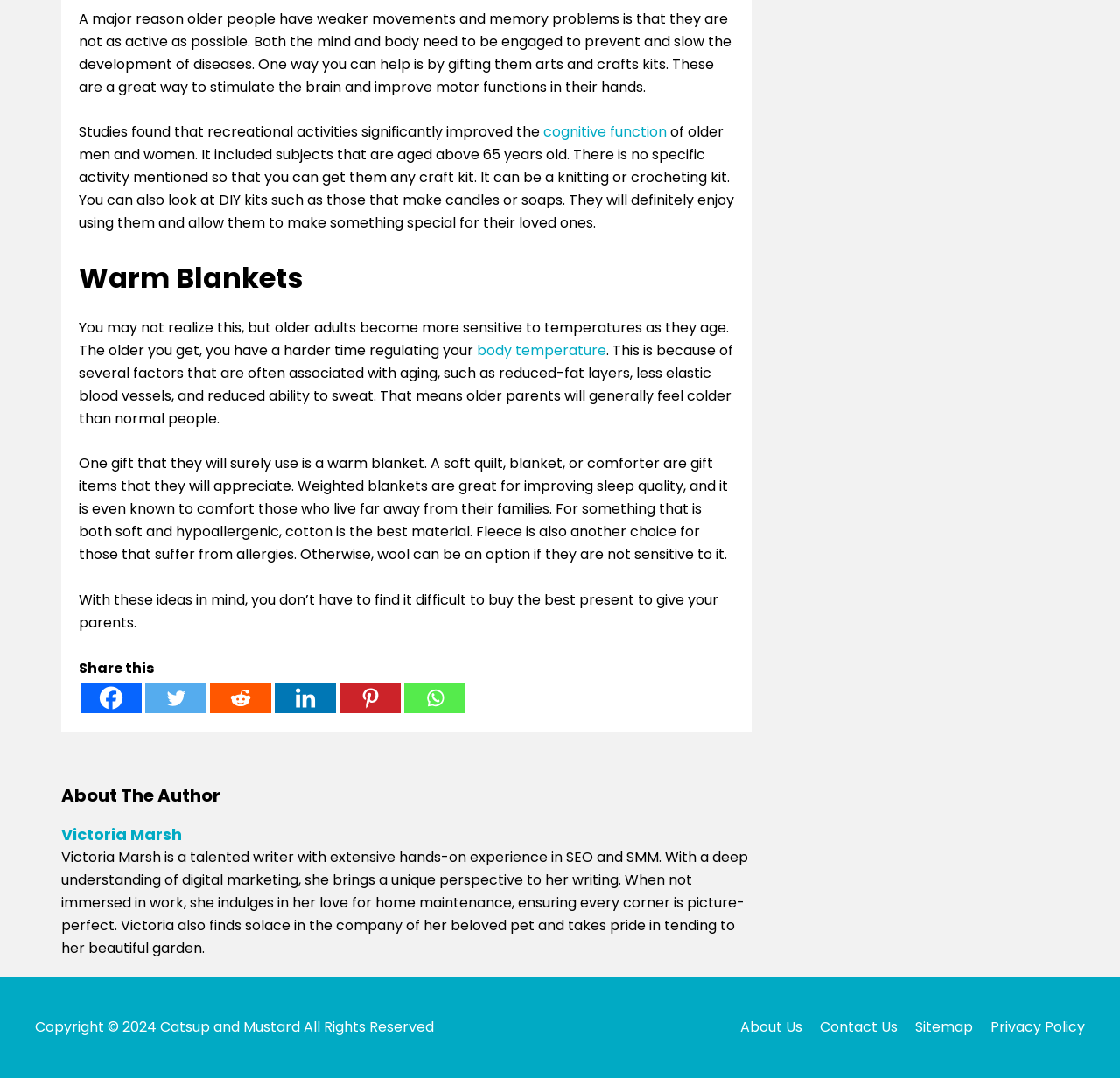Identify the bounding box coordinates of the area that should be clicked in order to complete the given instruction: "Visit the About Us page". The bounding box coordinates should be four float numbers between 0 and 1, i.e., [left, top, right, bottom].

[0.648, 0.943, 0.716, 0.962]